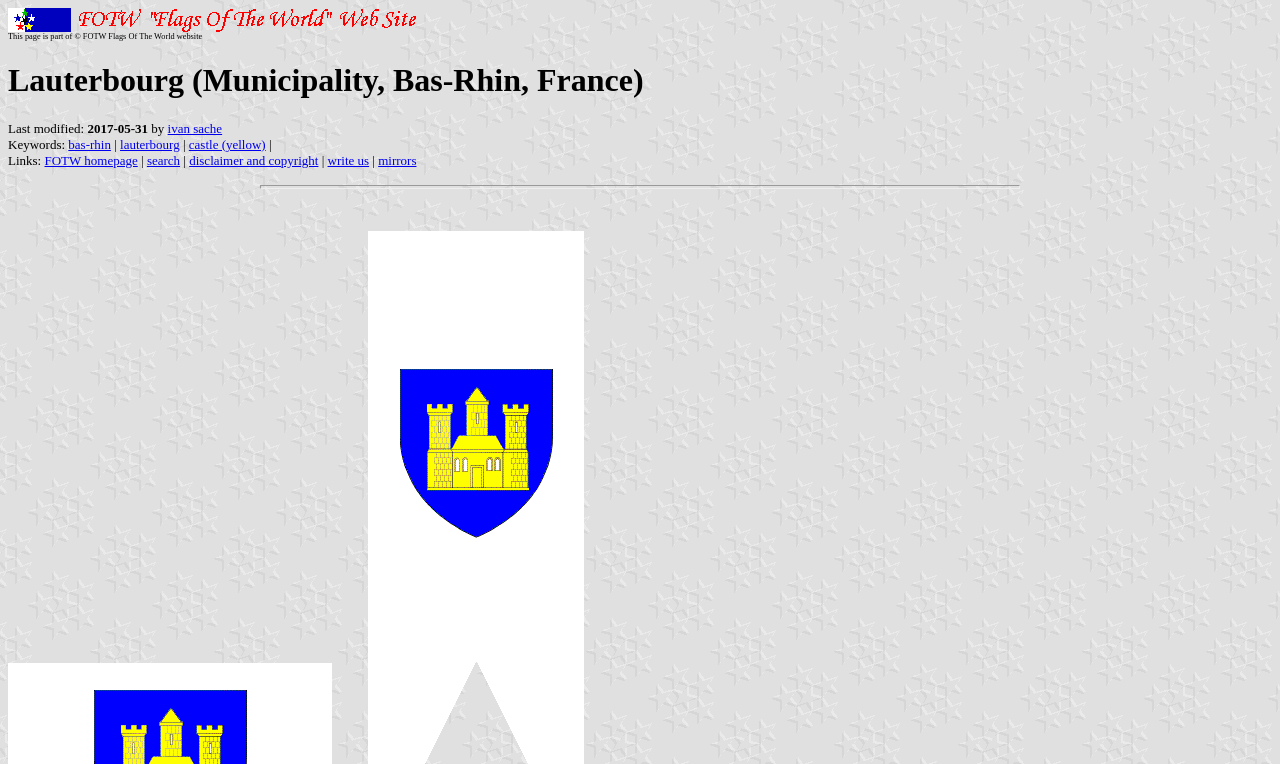Please locate the bounding box coordinates of the element's region that needs to be clicked to follow the instruction: "View disclaimer and copyright". The bounding box coordinates should be provided as four float numbers between 0 and 1, i.e., [left, top, right, bottom].

[0.148, 0.2, 0.249, 0.22]